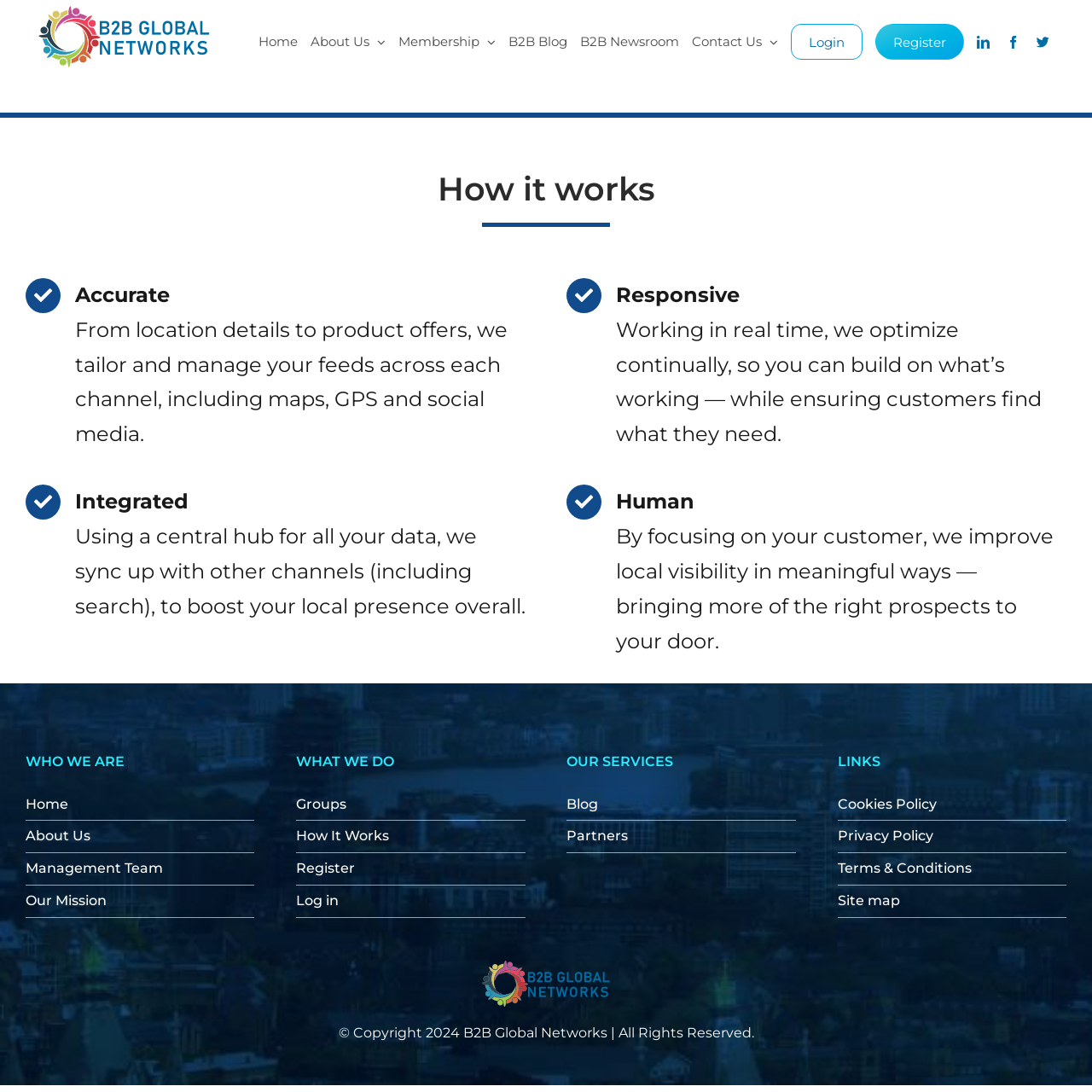Identify and extract the heading text of the webpage.

How it works